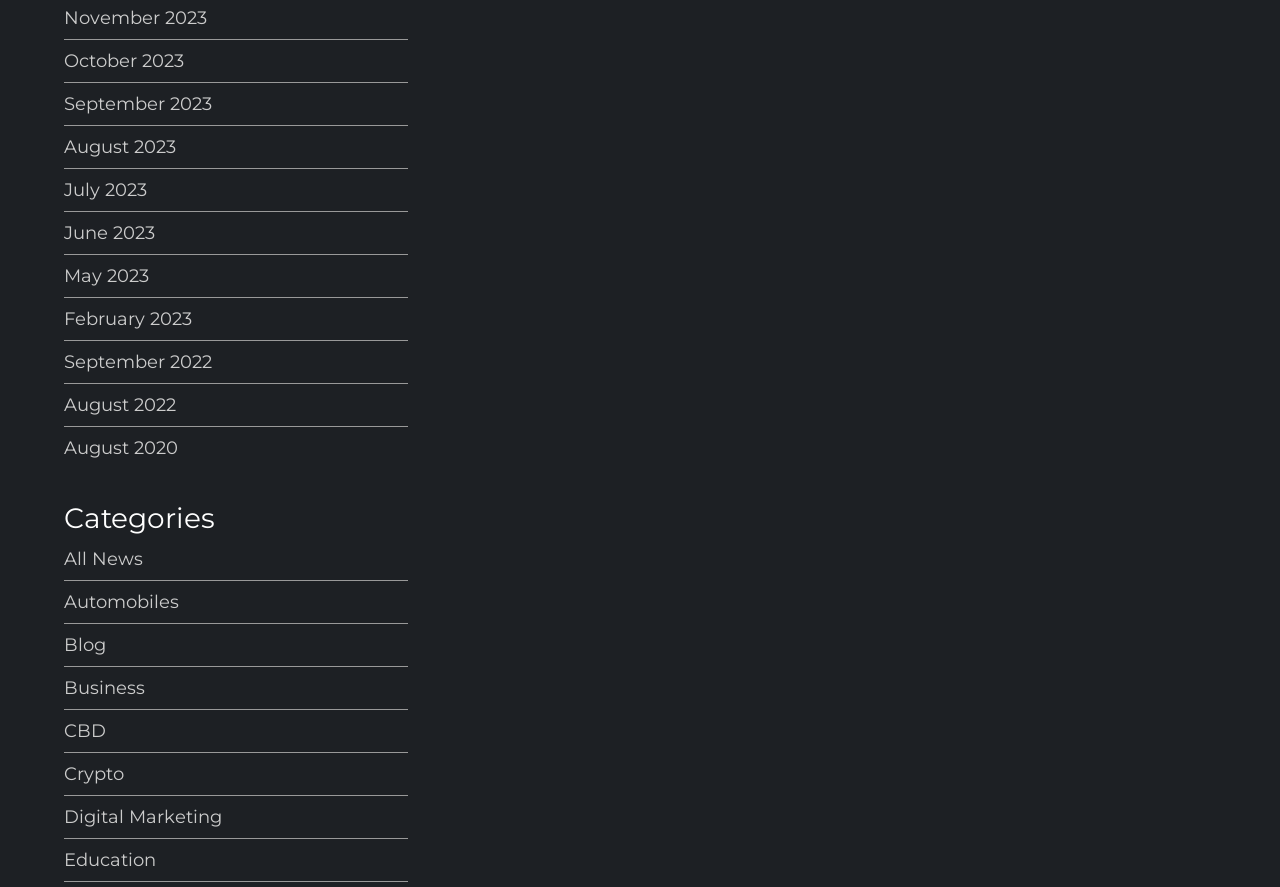Identify the bounding box coordinates of the clickable section necessary to follow the following instruction: "View news from November 2023". The coordinates should be presented as four float numbers from 0 to 1, i.e., [left, top, right, bottom].

[0.05, 0.004, 0.162, 0.036]